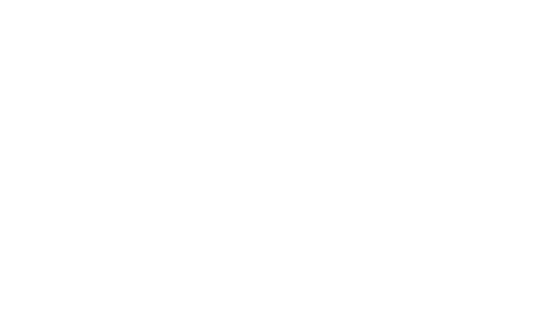What is the name of the artist who created the installation? Please answer the question using a single word or phrase based on the image.

Hera Büyüktaşciya